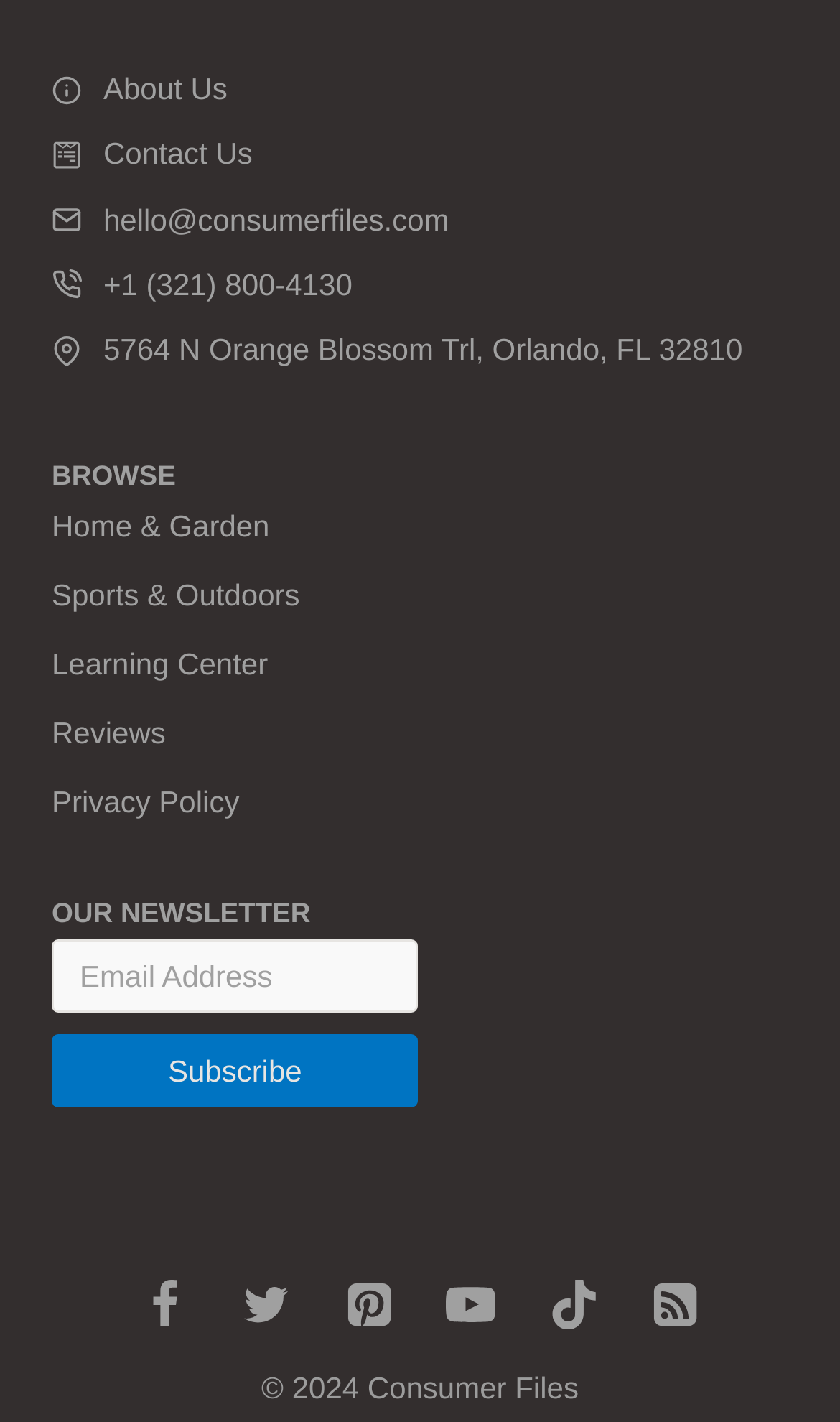What is the company's email address?
Identify the answer in the screenshot and reply with a single word or phrase.

hello@consumerfiles.com